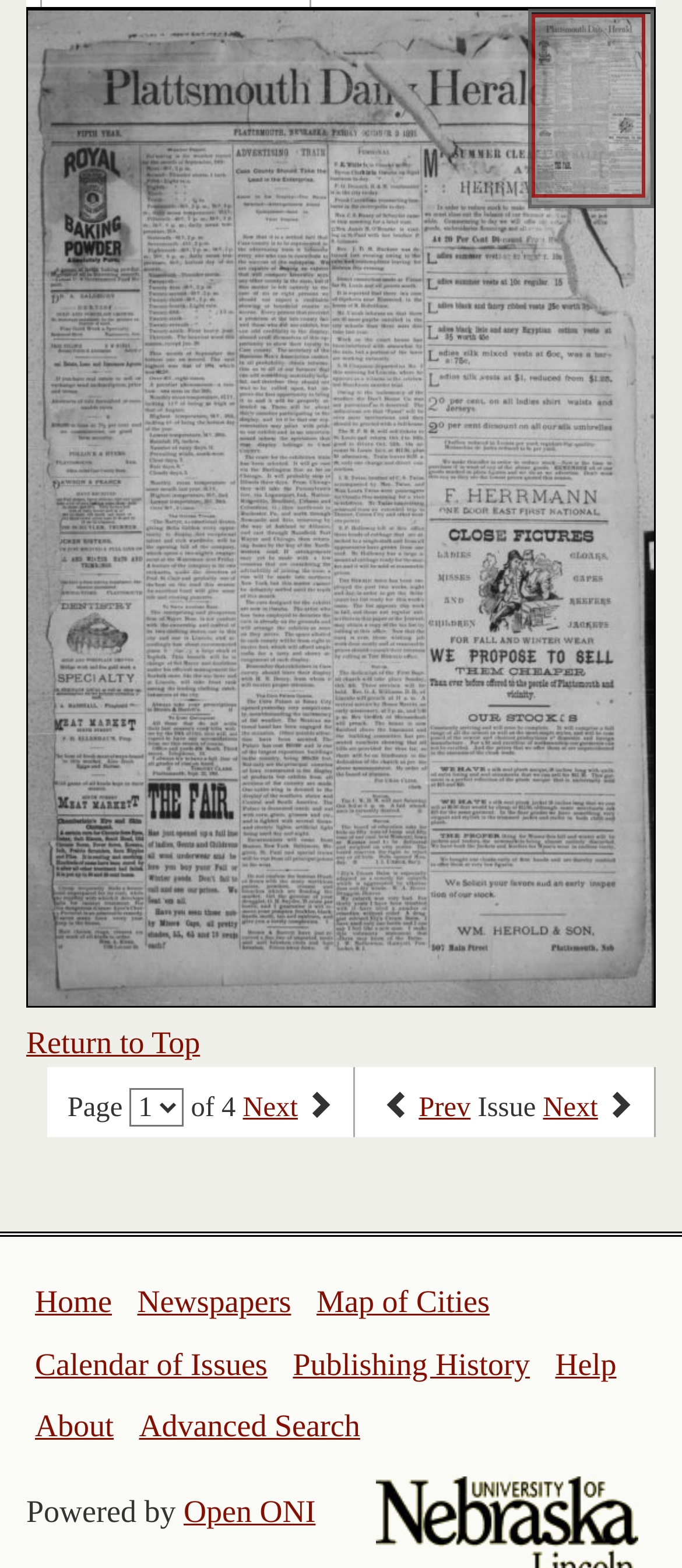Find the bounding box coordinates of the element's region that should be clicked in order to follow the given instruction: "Return to top". The coordinates should consist of four float numbers between 0 and 1, i.e., [left, top, right, bottom].

[0.038, 0.654, 0.293, 0.676]